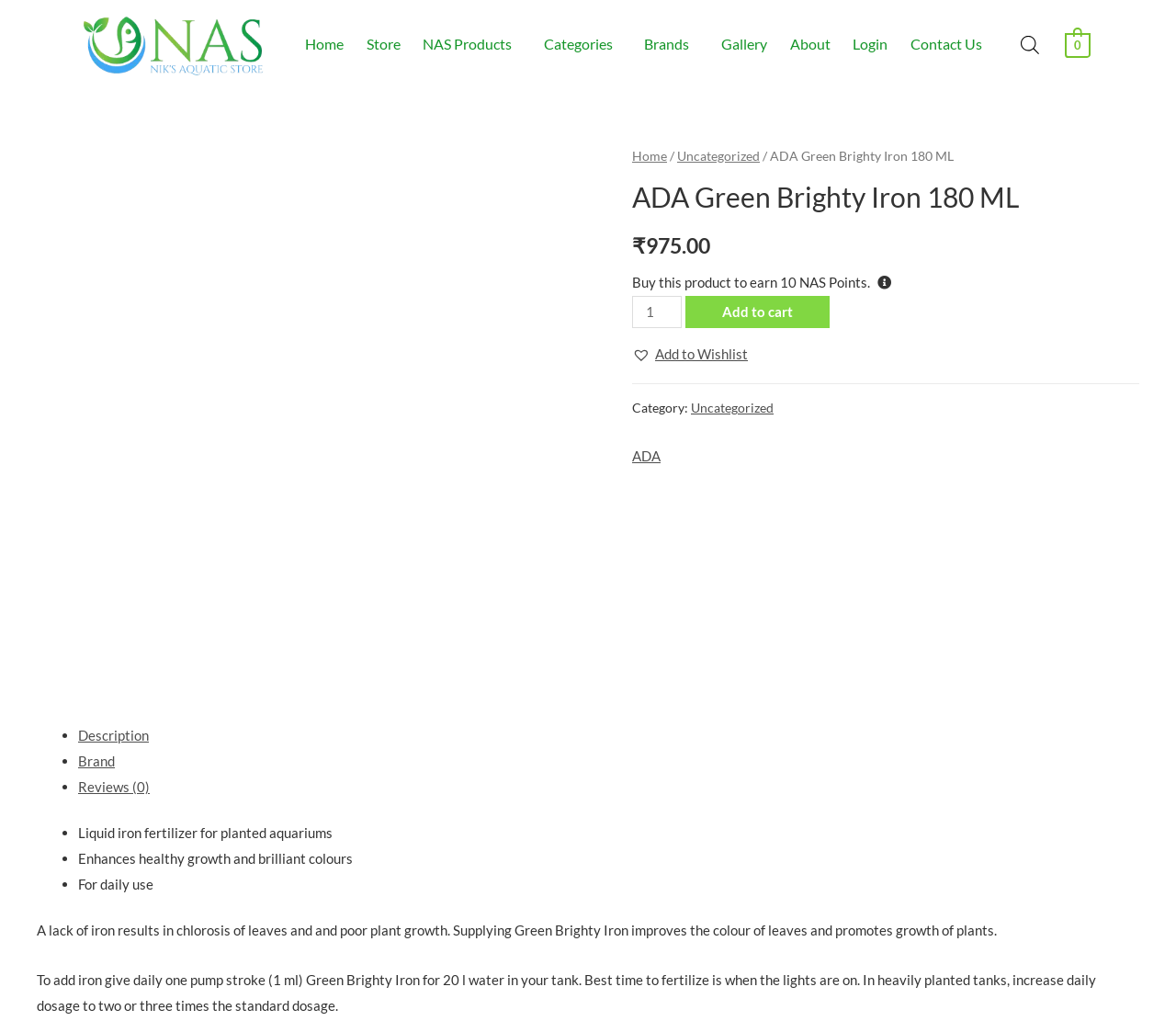How often should the product be used?
Use the screenshot to answer the question with a single word or phrase.

For daily use